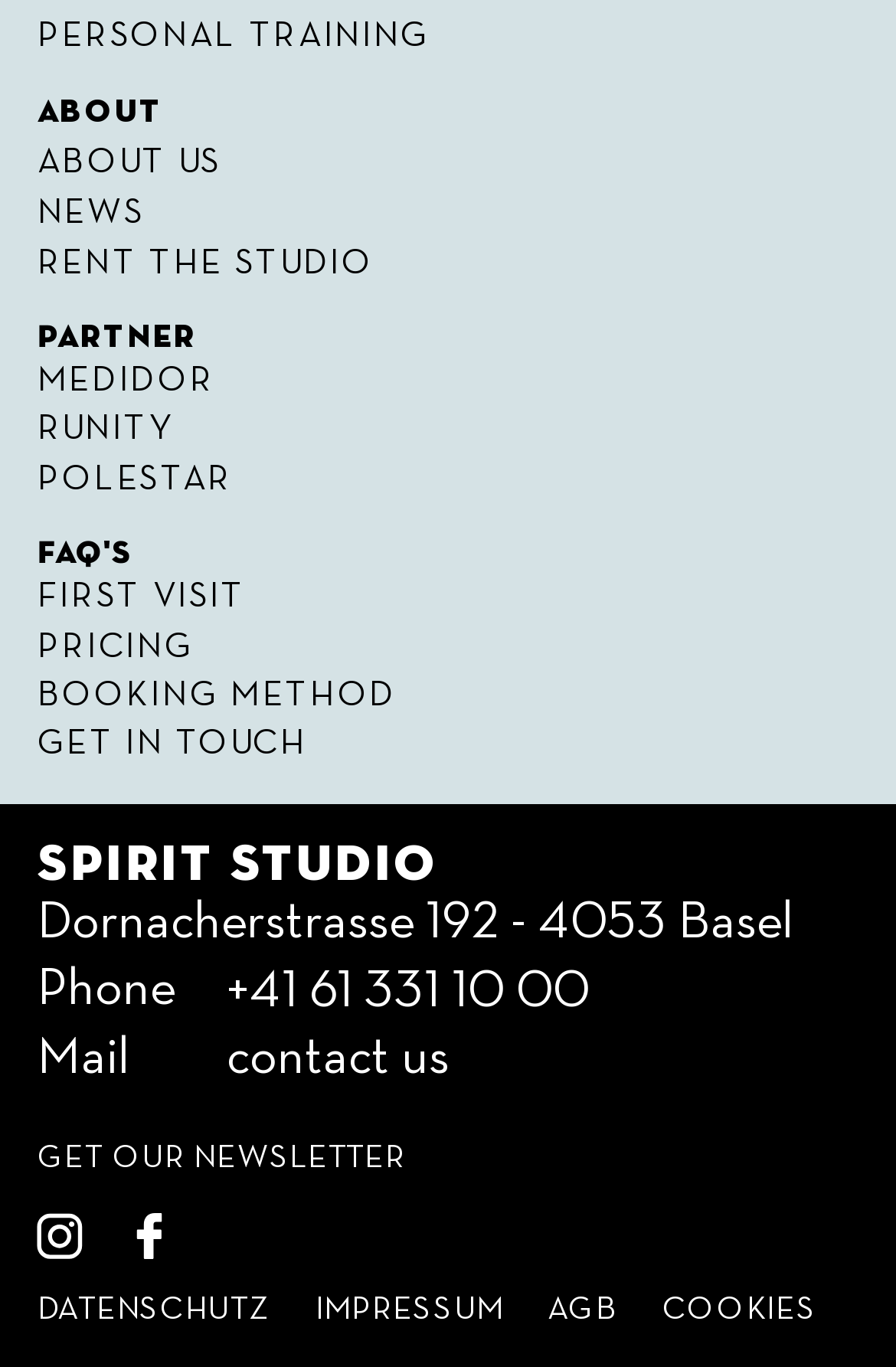Kindly provide the bounding box coordinates of the section you need to click on to fulfill the given instruction: "Call the studio".

[0.253, 0.707, 0.658, 0.744]